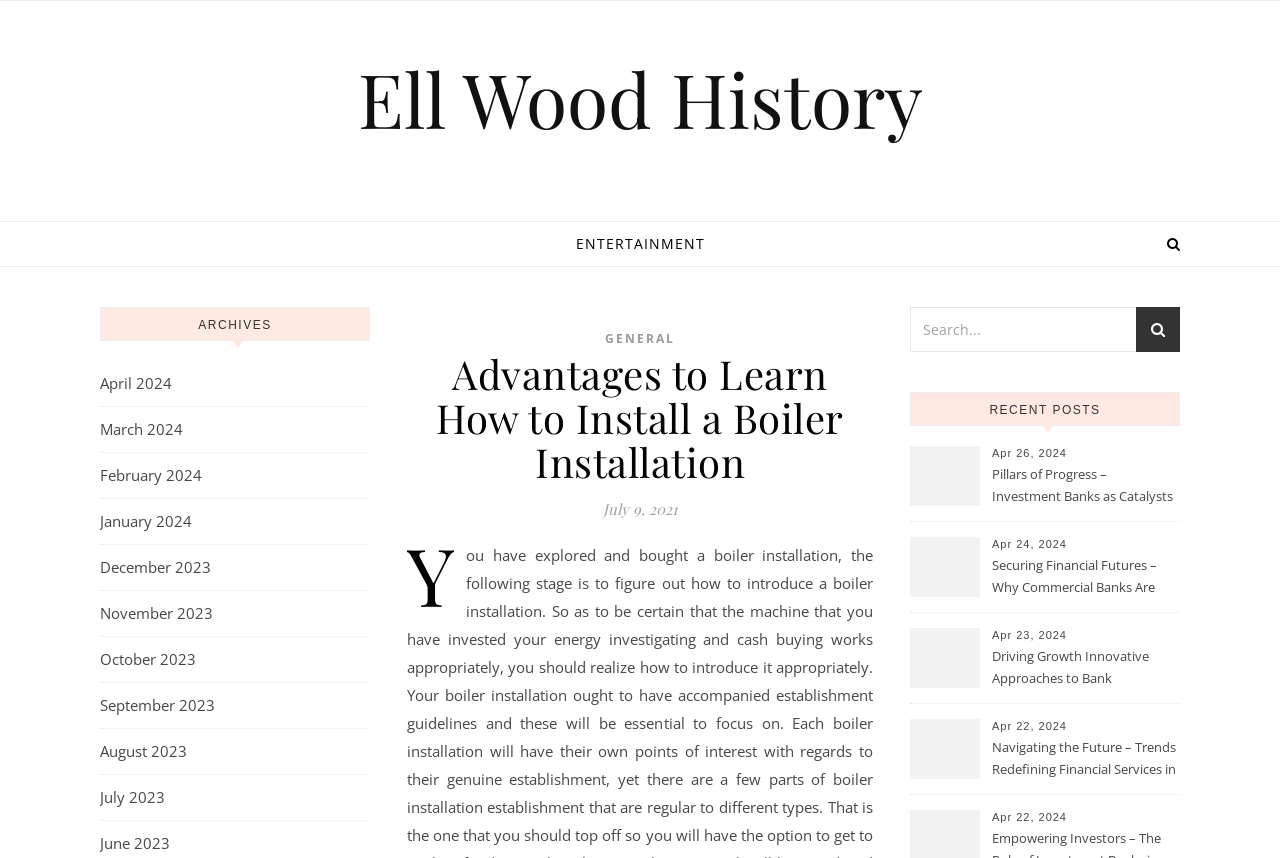Please identify the bounding box coordinates of the clickable region that I should interact with to perform the following instruction: "Explore recent posts". The coordinates should be expressed as four float numbers between 0 and 1, i.e., [left, top, right, bottom].

[0.769, 0.458, 0.864, 0.495]